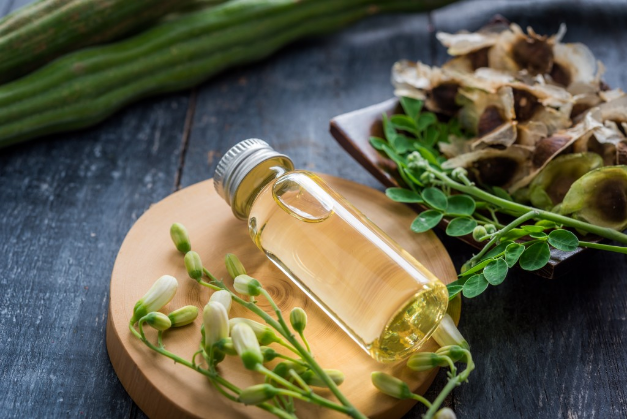Break down the image and describe every detail you can observe.

The image showcases a bottle of herbal oil prominently positioned on a round wooden platform, symbolizing the essence of alternative medicine. Surrounding the bottle are fresh moringa flowers and green leaves, along with dried moringa seed pods placed charmfully in a dark wooden bowl. The vibrant colors of the botanical elements contrast elegantly with the natural textures of the wooden base and the dark background, embodying the theme of health and wellness through nature. This visual representation resonates with the discussion on alternative medicine, highlighting the importance of natural remedies in promoting well-being and enhancing the body's defenses.